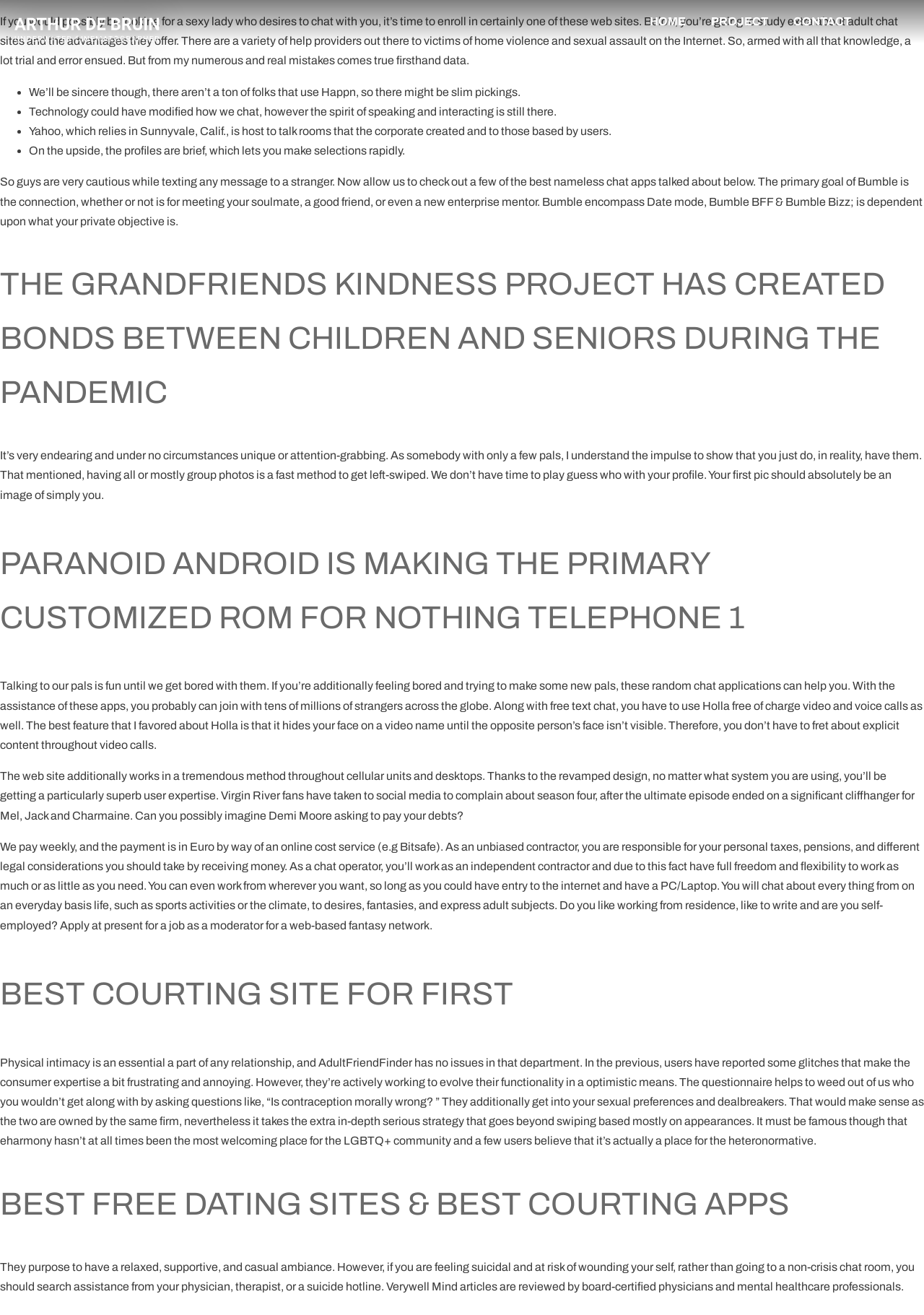Identify the bounding box coordinates for the UI element described as: "parent_node: HOME". The coordinates should be provided as four floats between 0 and 1: [left, top, right, bottom].

[0.0, 0.0, 0.195, 0.044]